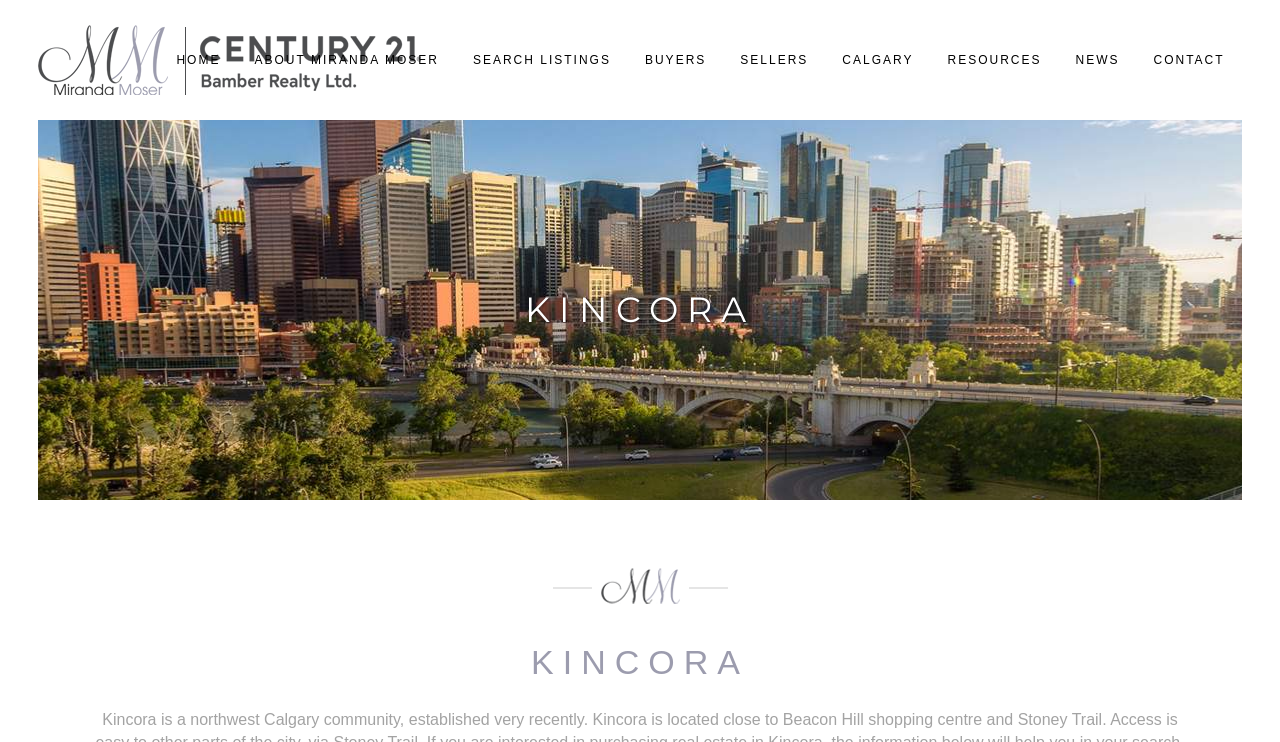Please determine the bounding box coordinates of the element to click in order to execute the following instruction: "Contact Miranda Moser". The coordinates should be four float numbers between 0 and 1, specified as [left, top, right, bottom].

[0.888, 0.0, 0.97, 0.162]